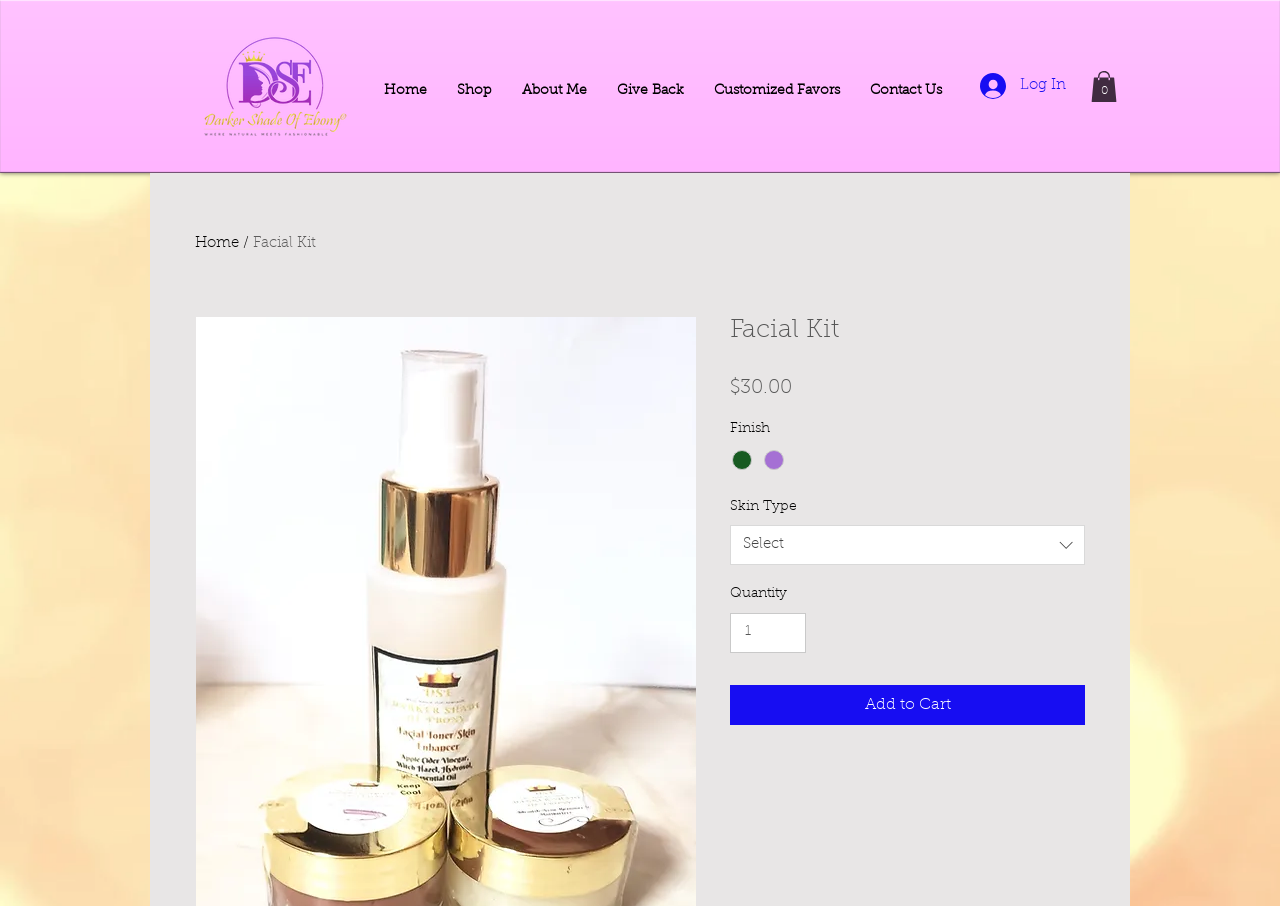Given the element description, predict the bounding box coordinates in the format (top-left x, top-left y, bottom-right x, bottom-right y), using floating point numbers between 0 and 1: Contact Us

[0.668, 0.073, 0.748, 0.128]